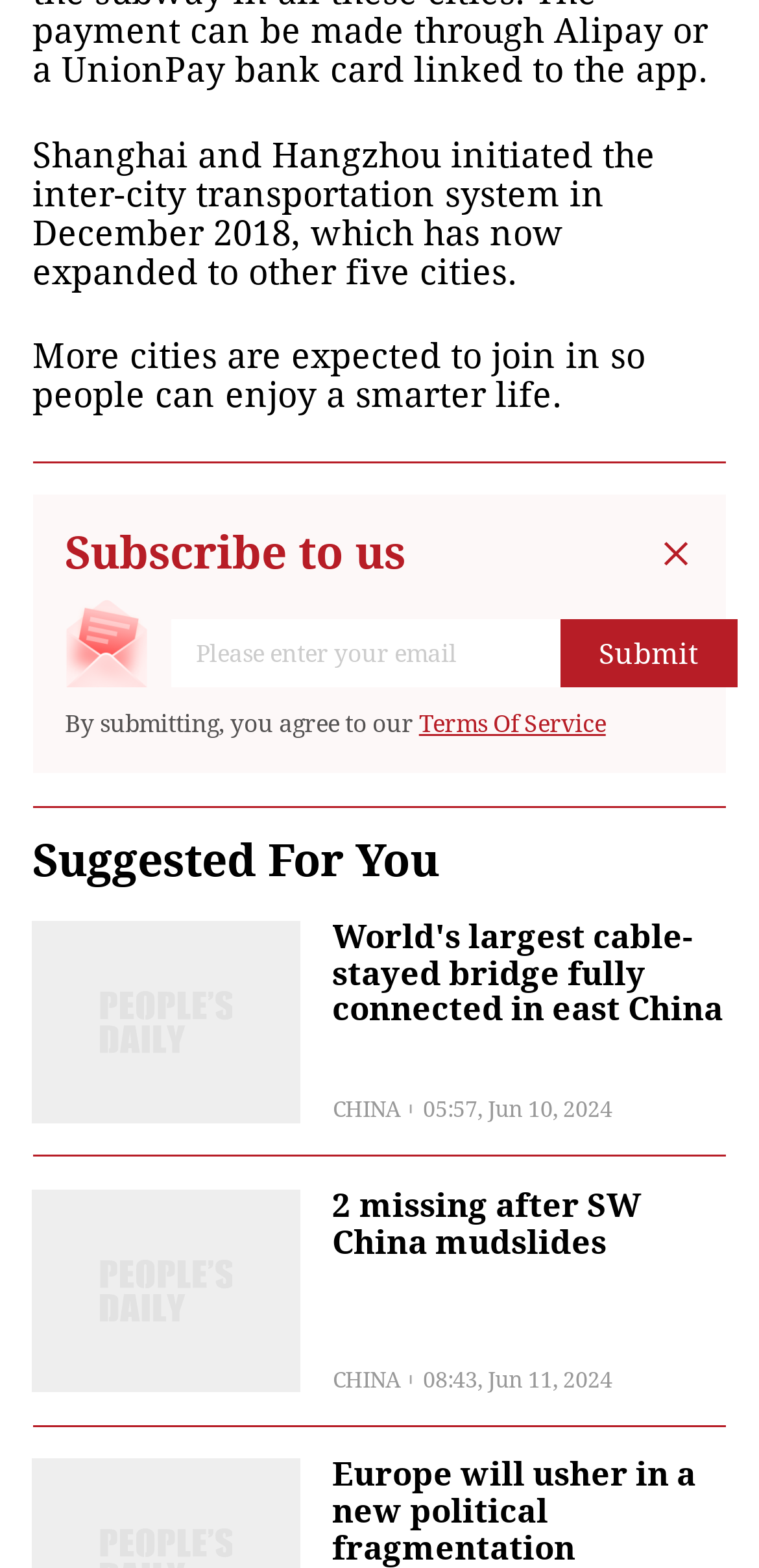What is the topic of the first two sentences?
Provide a short answer using one word or a brief phrase based on the image.

Inter-city transportation system